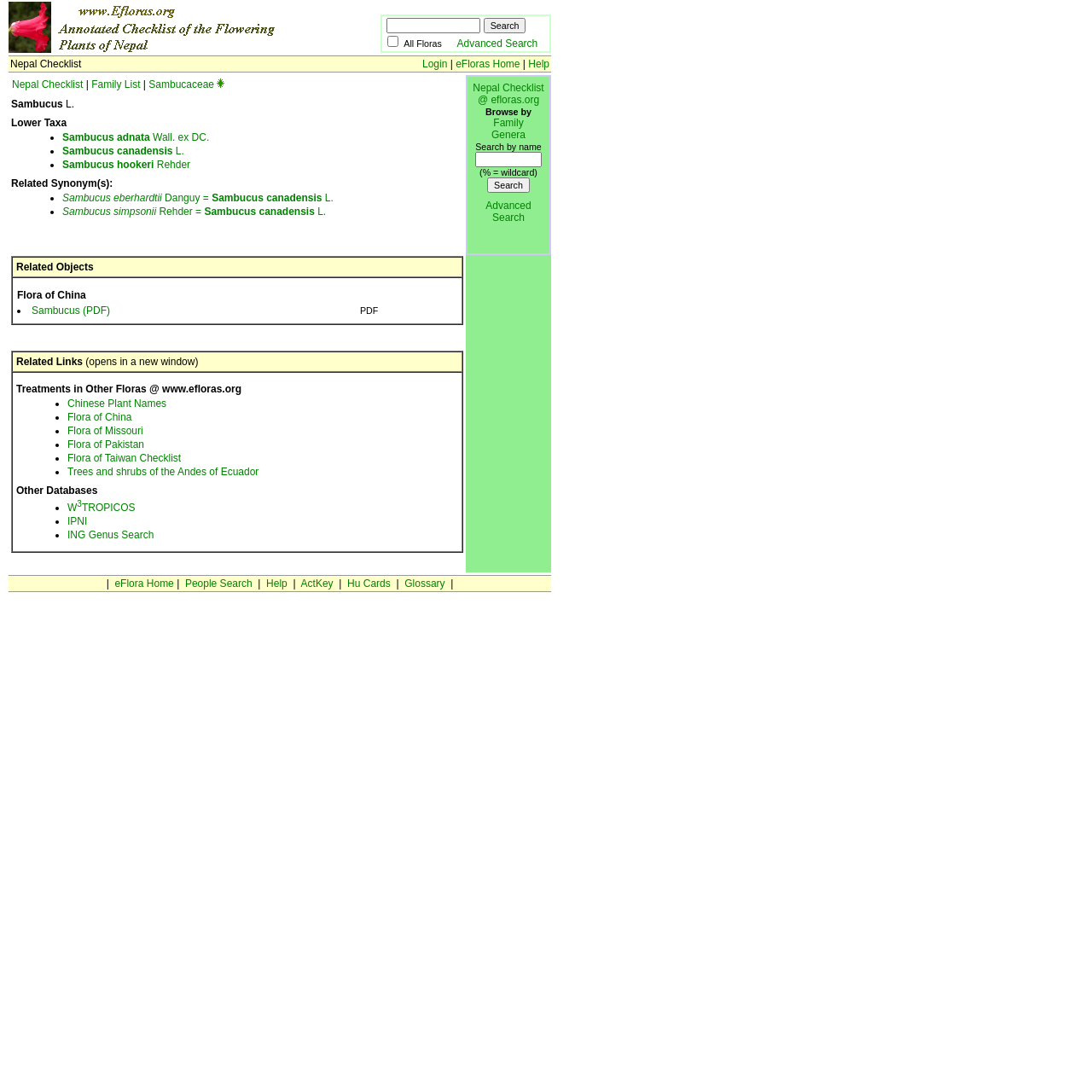What is the genus of the plant being described?
Please ensure your answer is as detailed and informative as possible.

The webpage is describing the genus Sambucus, which is a type of flowering plant. The genus is mentioned in the title of the webpage and is accompanied by a list of lower taxa and related synonyms.